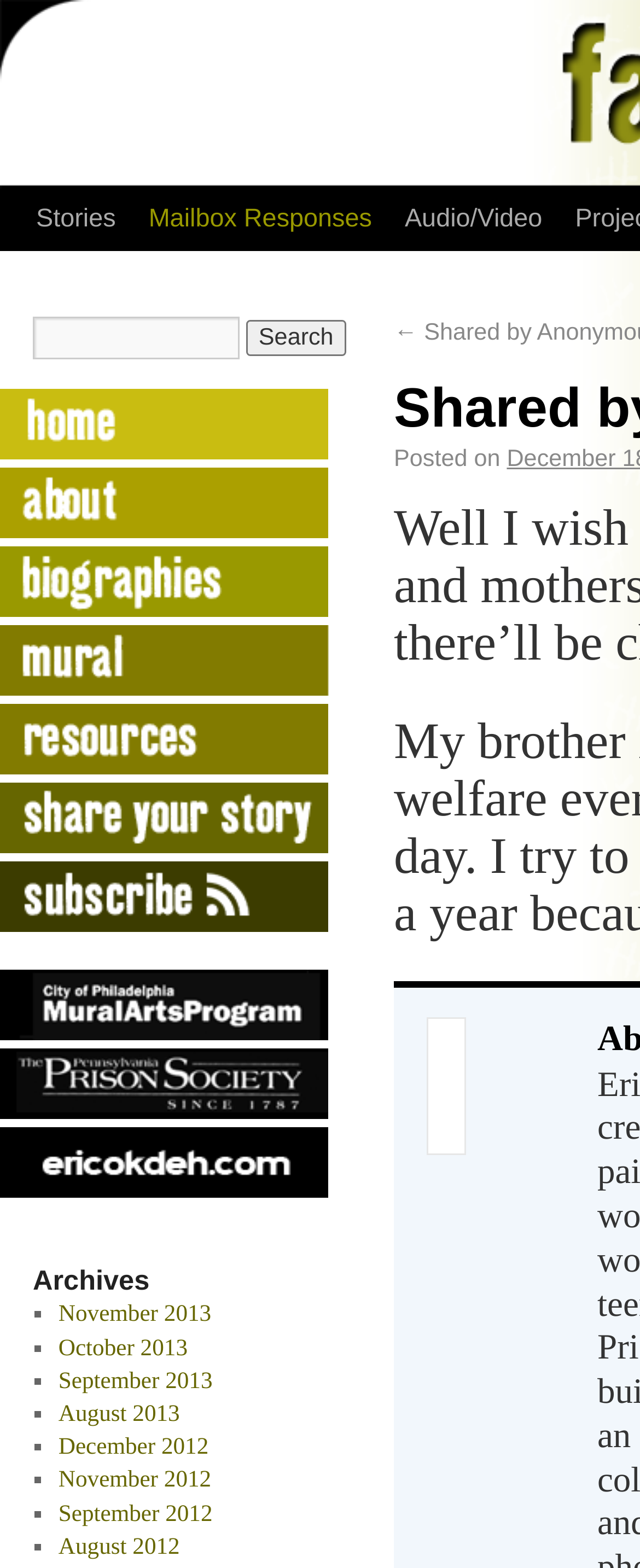Please provide a comprehensive response to the question below by analyzing the image: 
What is the text above the 'Stories' link?

I looked at the element above the 'Stories' link and found the text 'Posted on'.